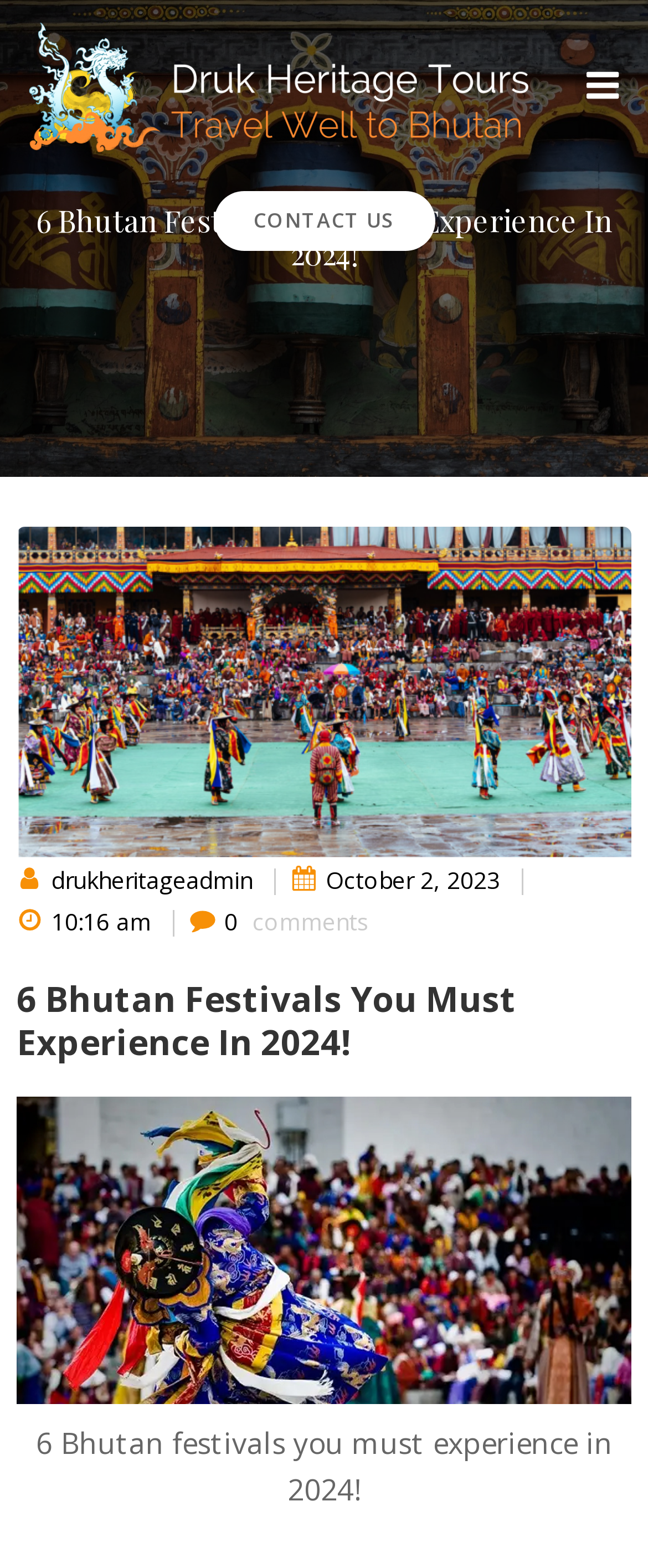Detail the various sections and features of the webpage.

The webpage is about Bhutan festivals, specifically highlighting 6 lesser-known festivals to experience in 2024. At the top right corner, there is a menu link accompanied by a small image. Below it, a "CONTACT US" link is positioned. The main title "6 Bhutan Festivals You Must Experience In 2024!" is prominently displayed in the center of the top section.

On the left side, there is a section with the website's administrator information, including a link to "drukheritageadmin" accompanied by a small image. Next to it, there is a separator line, followed by a link to the post date "October 2, 2023", and a small image. Below this section, there is a link to the post time "10:16 am" with another small image.

The main content of the webpage is a figure with a large image related to Bhutan festivals, taking up most of the page's width. Below the image, there is a caption "6 Bhutan festivals you must experience in 2024!".

There are a total of 5 links on the page, including the menu, contact us, administrator information, post date, and post time. Additionally, there are 5 small images scattered throughout the page, mostly accompanying links.